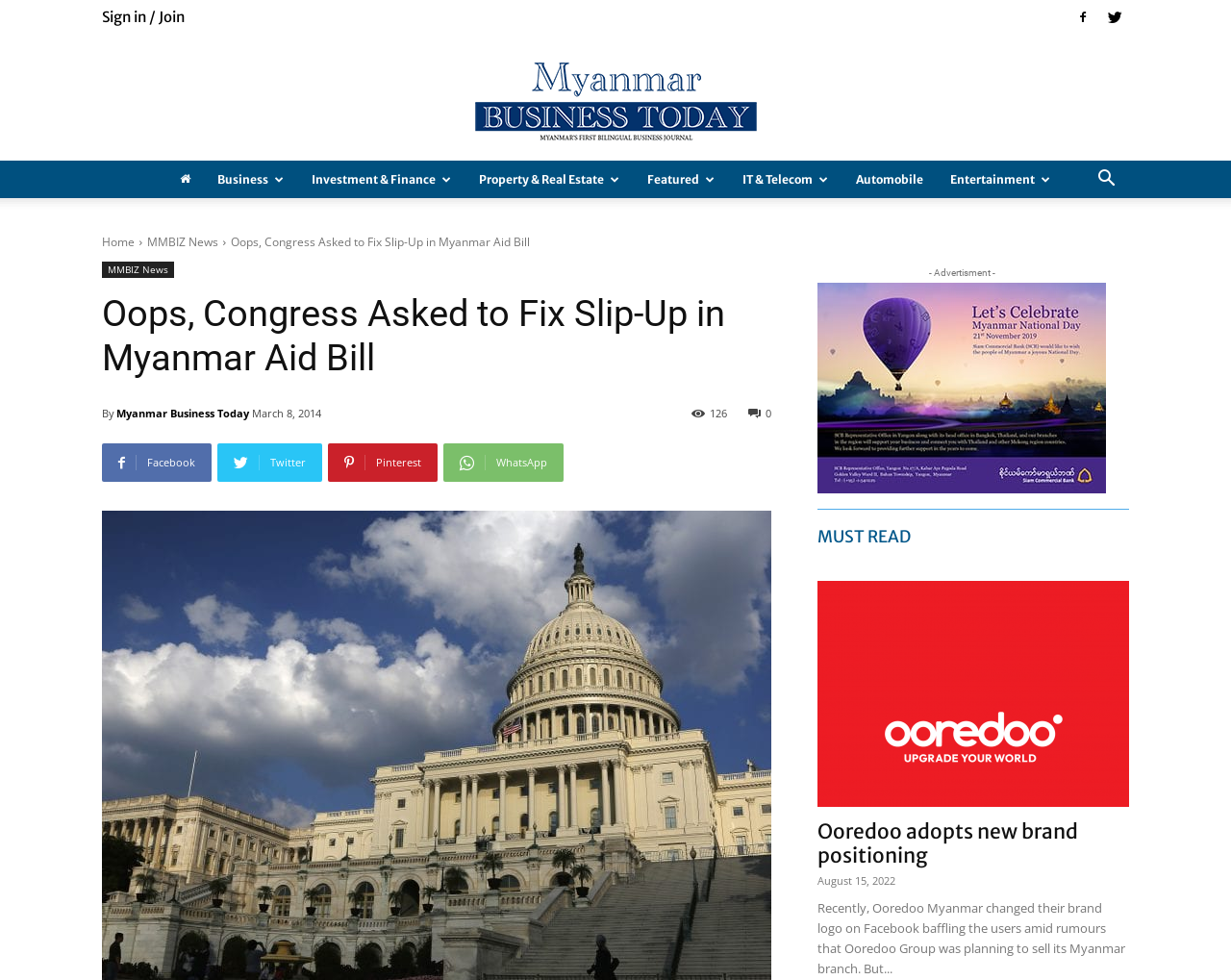Write an extensive caption that covers every aspect of the webpage.

The webpage is about Myanmar Business Today, with a focus on news articles. At the top, there is a navigation bar with links to "Sign in / Join" and several social media icons. The website's logo, "Myanmar Business Today", is also located at the top. Below the navigation bar, there are several links to different categories, including "Business", "Investment & Finance", "Property & Real Estate", and more.

The main article on the page is titled "Oops, Congress Asked to Fix Slip-Up in Myanmar Aid Bill" and is located in the center of the page. The article has a heading, a byline, and a publication date of March 8, 2014. There are also links to share the article on social media and a comment count of 126.

To the right of the main article, there is an advertisement with an image. Below the advertisement, there is a section titled "MUST READ" with a link to another article, "Ooredoo adopts new brand positioning", which has an image and a publication date of August 15, 2022. There is also a brief summary of the article.

Overall, the webpage has a clean layout with clear headings and concise text, making it easy to navigate and read.